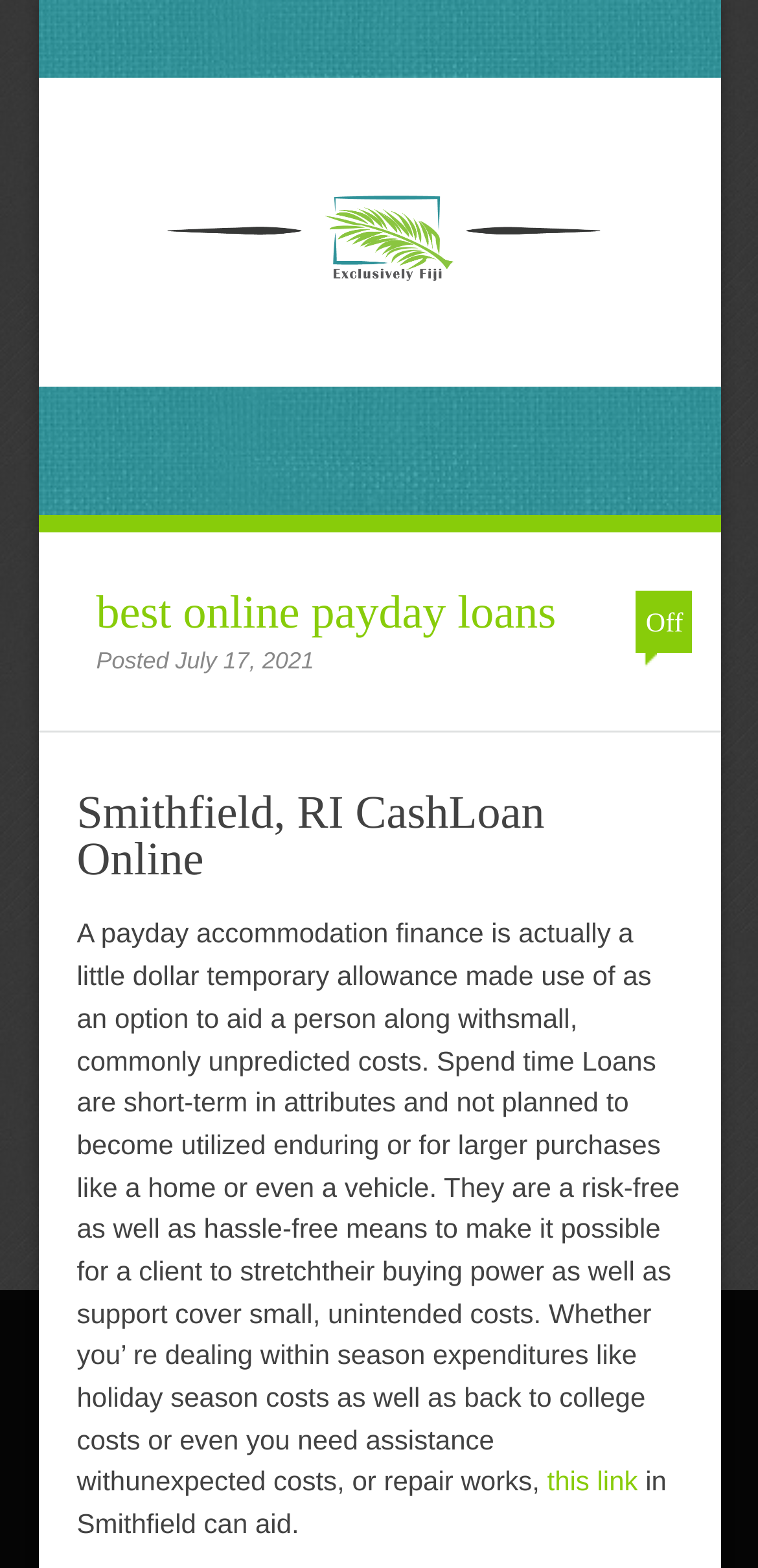Illustrate the webpage thoroughly, mentioning all important details.

The webpage appears to be a financial services webpage, specifically focused on payday loans. At the top of the page, there is a heading that reads "best online payday loans | Exclusively Fiji" with a link below it. 

Below this heading, there is another heading that displays the title "best online payday loans" along with the date "Posted July 17, 2021". To the right of this heading, there is a smaller heading that reads "Off". 

Further down the page, there is a prominent heading that reads "Smithfield, RI CashLoan Online". Below this heading, there is a block of text that explains what a payday accommodation finance is, its characteristics, and how it can be used to cover small, unexpected costs. The text also mentions that payday loans can be used to cover seasonal expenses or repair costs.

At the bottom of the page, there is a link that reads "this link" and a short sentence that completes the thought started in the previous block of text, stating that payday loans in Smithfield can aid in covering these costs.